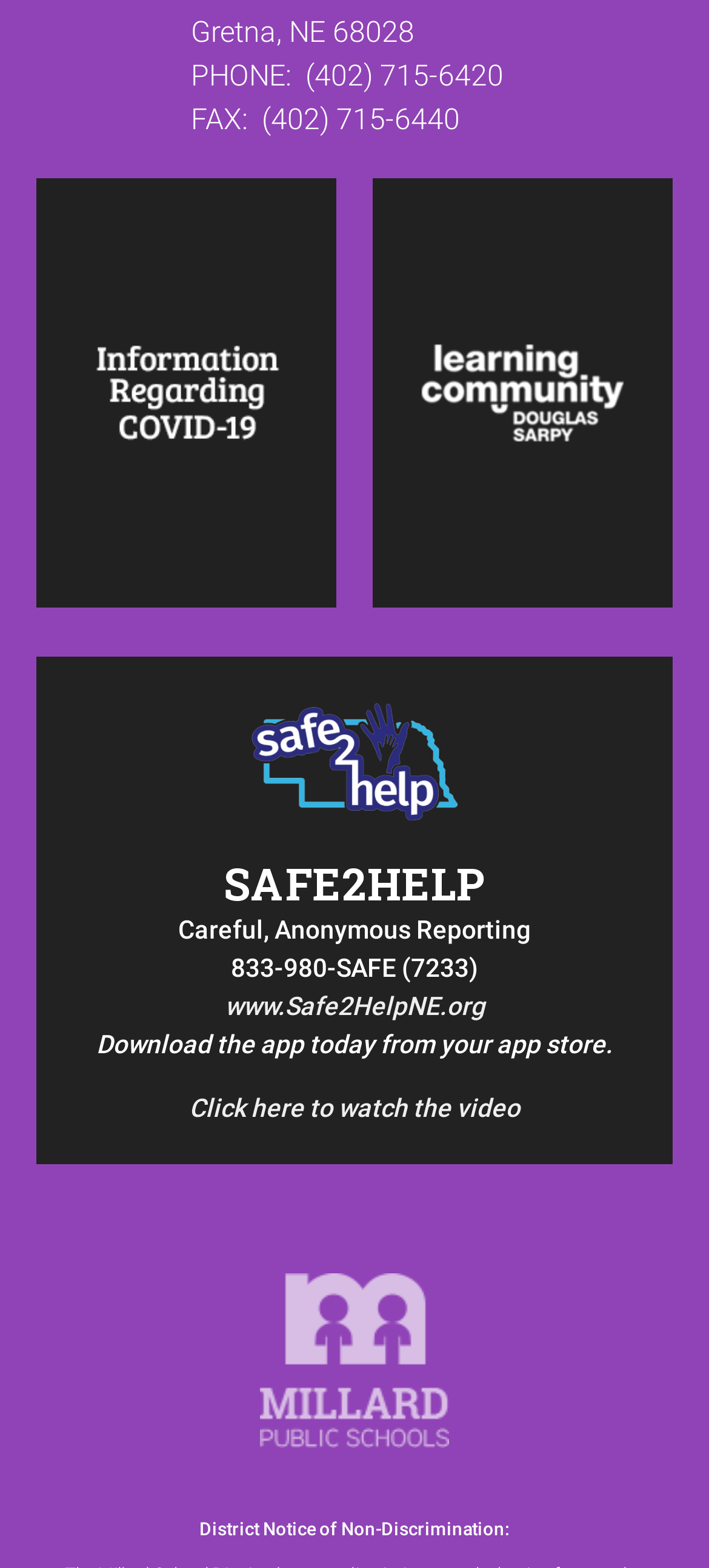What is the name of the learning community?
Based on the screenshot, provide your answer in one word or phrase.

Learning Community Douglas Sarpy